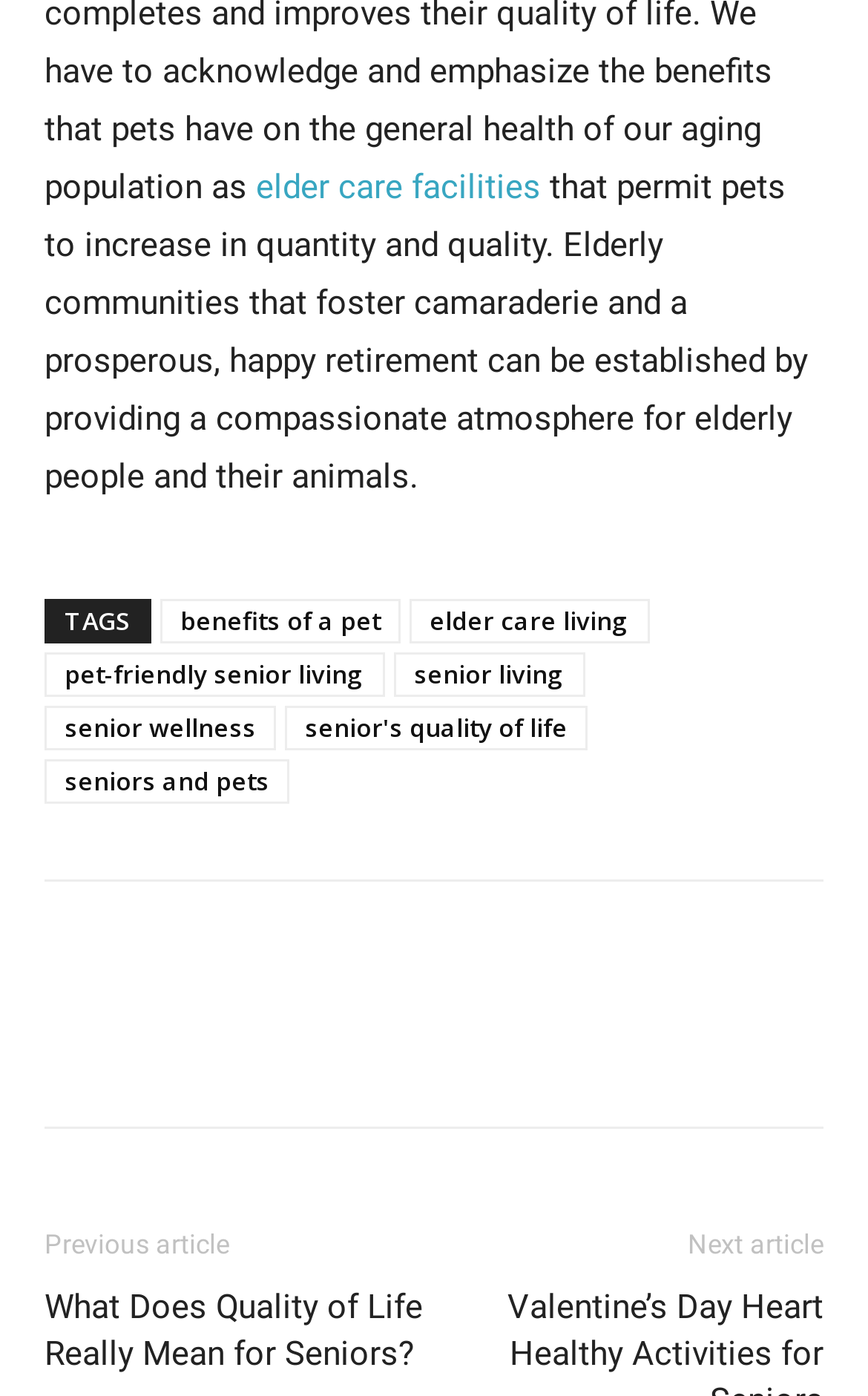Give a short answer using one word or phrase for the question:
What type of content is available on this webpage?

Articles and links